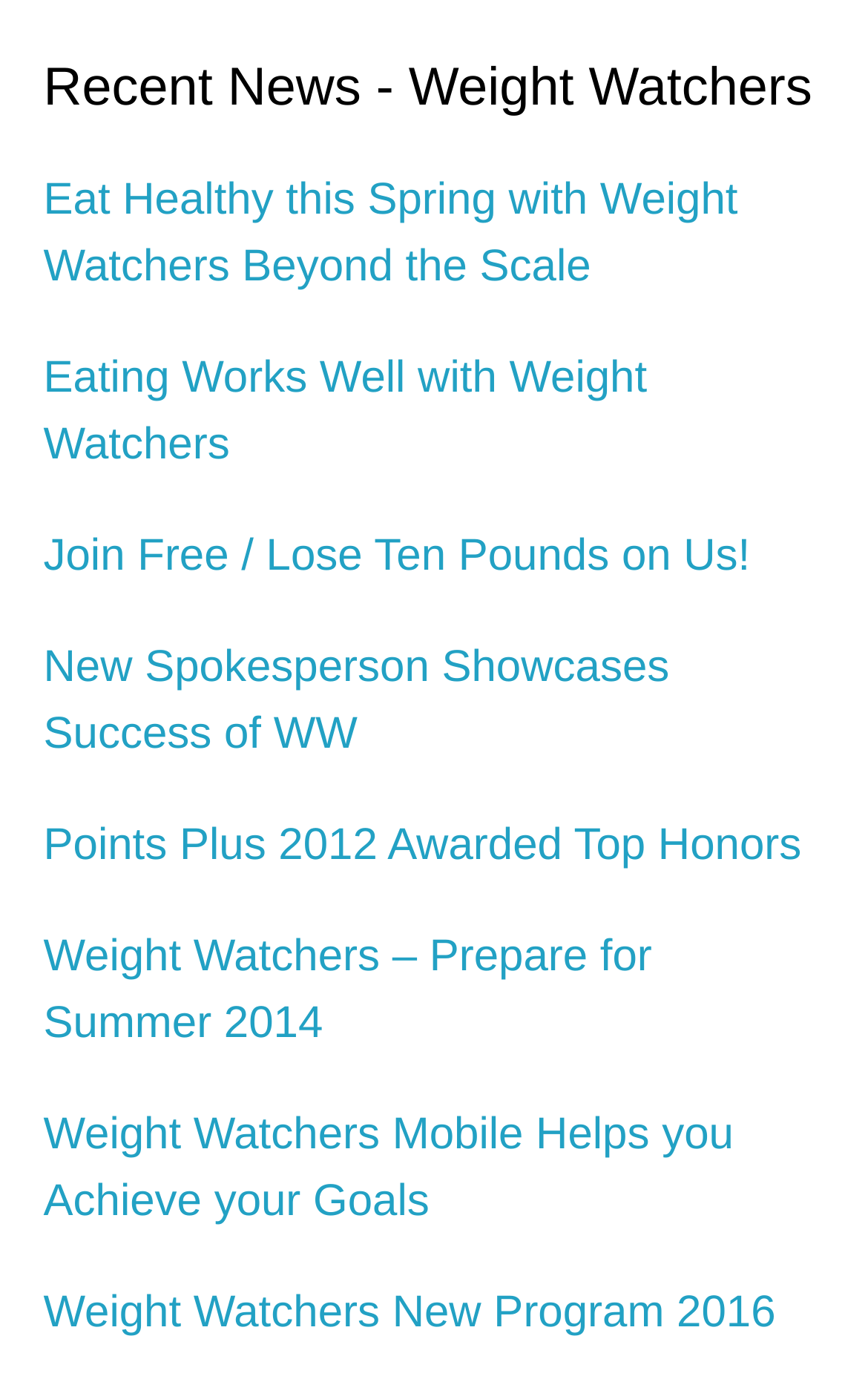Is there a link about a Weight Watchers program in 2016?
Please respond to the question with a detailed and thorough explanation.

I searched for a link element with OCR text related to 'Weight Watchers' and '2016' and found one with the text 'Weight Watchers New Program 2016'.